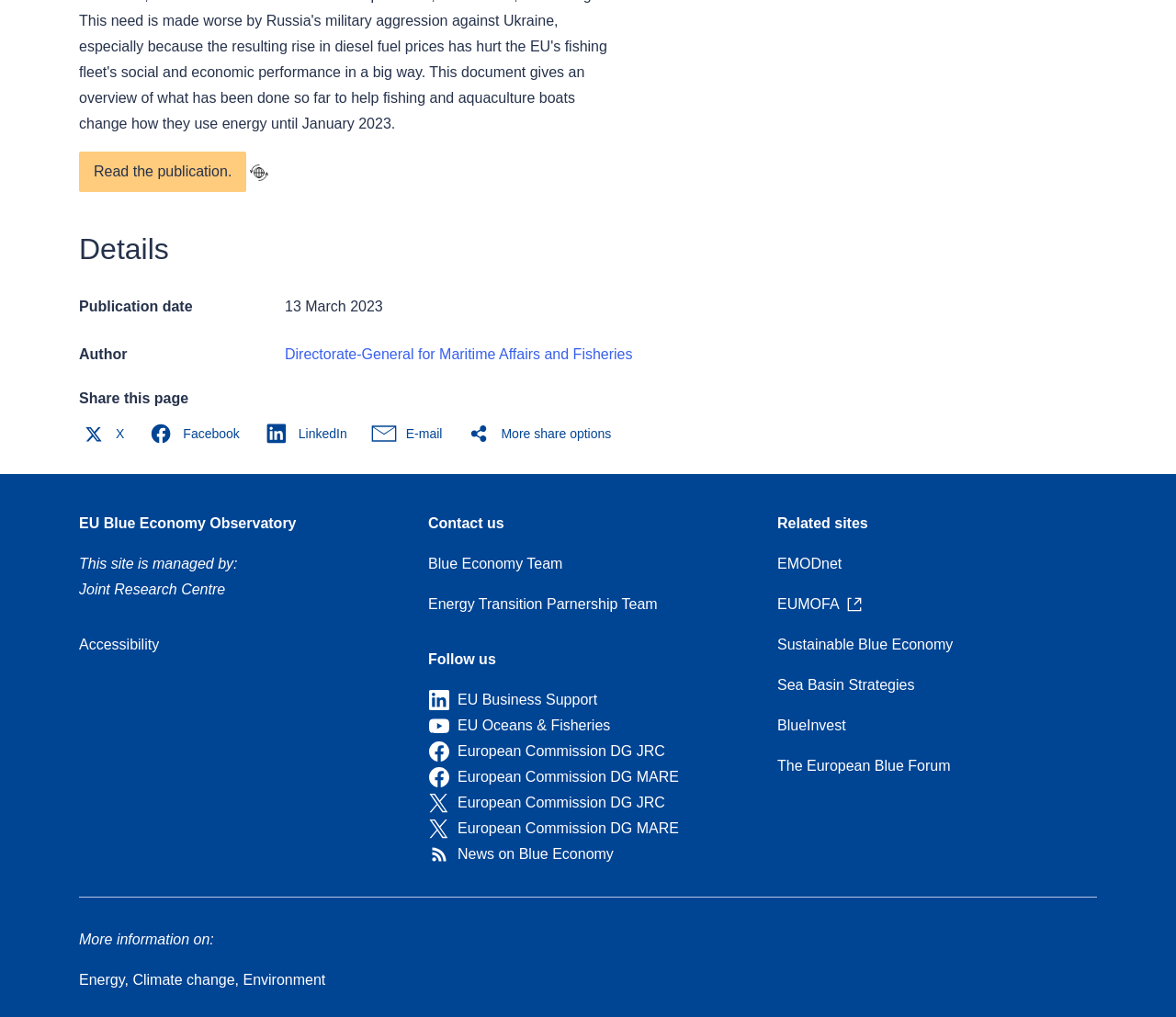What is the publication date?
Answer the question with detailed information derived from the image.

I found the publication date by looking at the 'Details' section, where it is listed as 'Publication date' with the value '13 March 2023'.